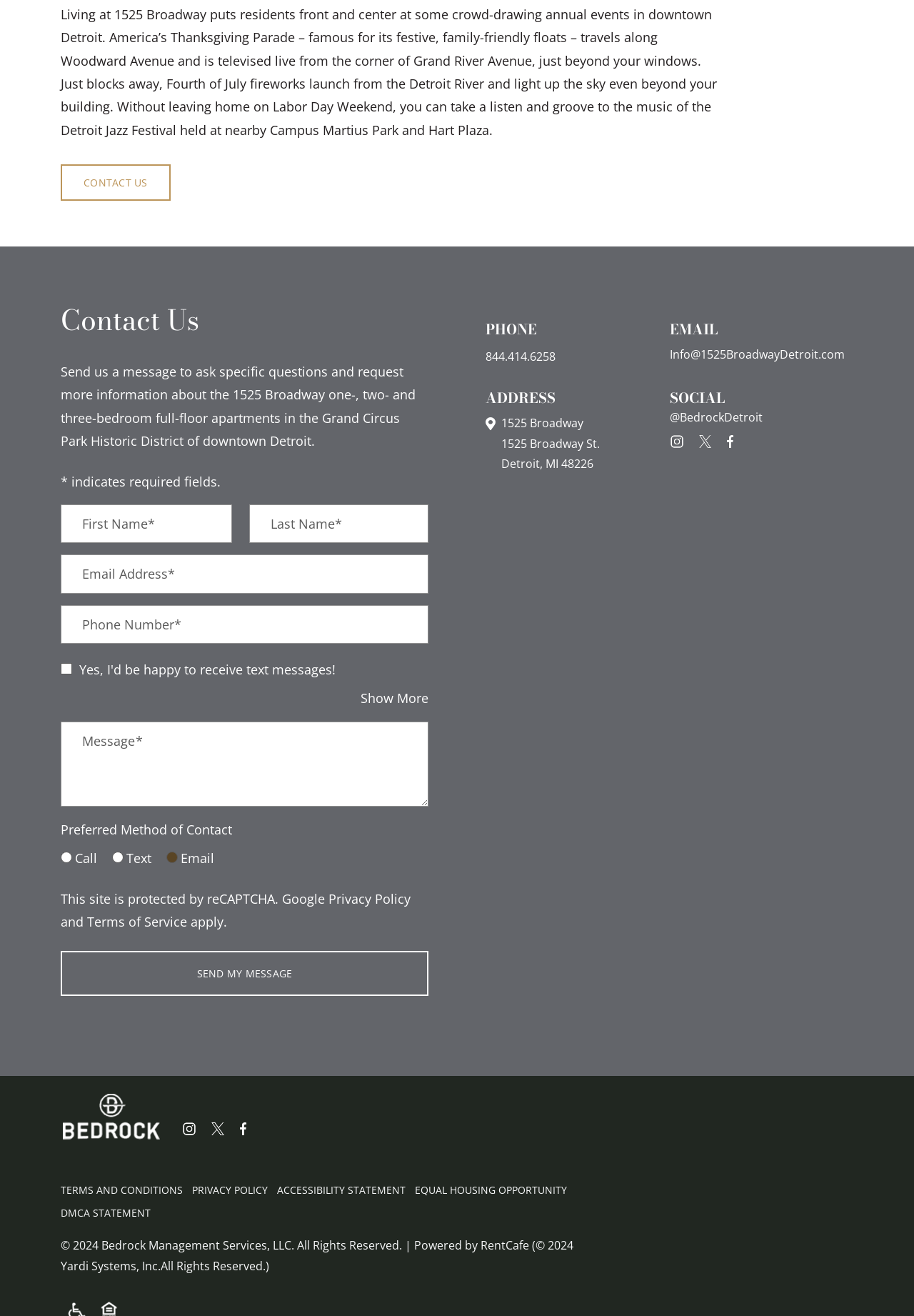Please find the bounding box coordinates of the element that must be clicked to perform the given instruction: "Enter your first name". The coordinates should be four float numbers from 0 to 1, i.e., [left, top, right, bottom].

[0.066, 0.383, 0.254, 0.413]